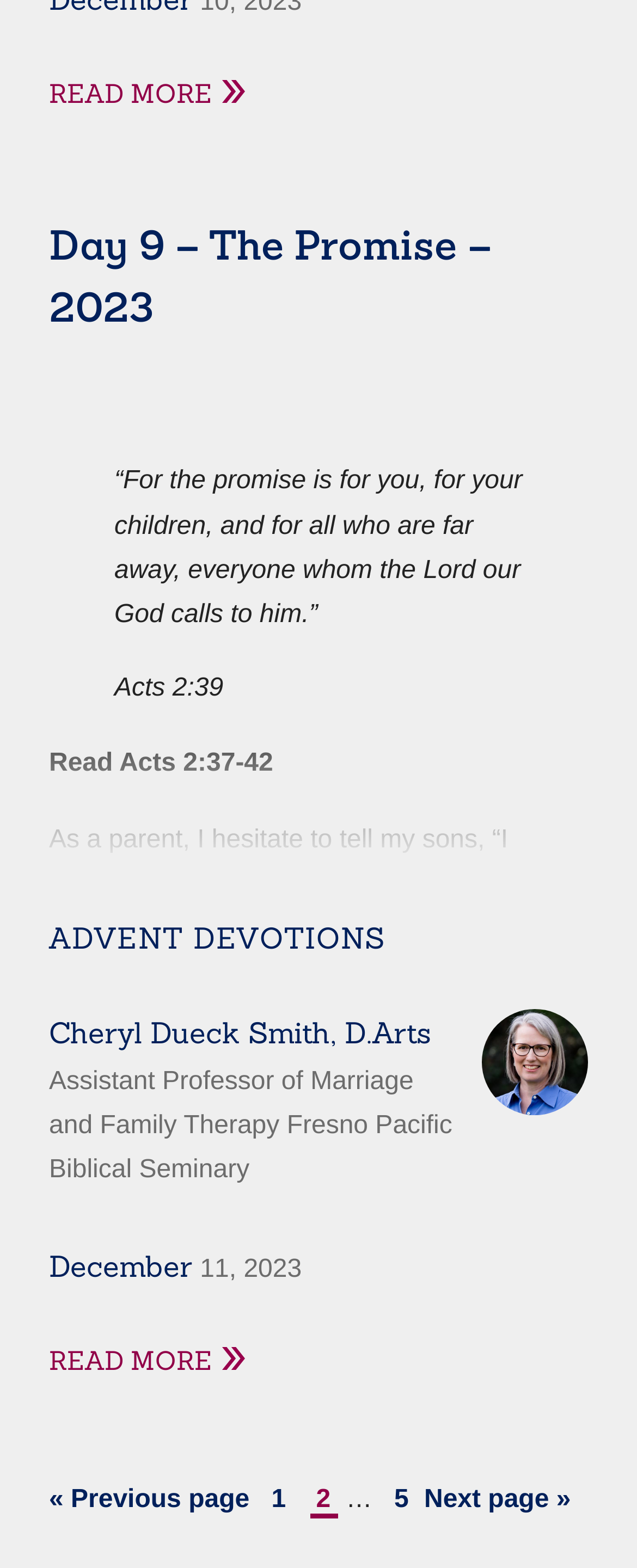Specify the bounding box coordinates of the area to click in order to follow the given instruction: "Contact us."

None